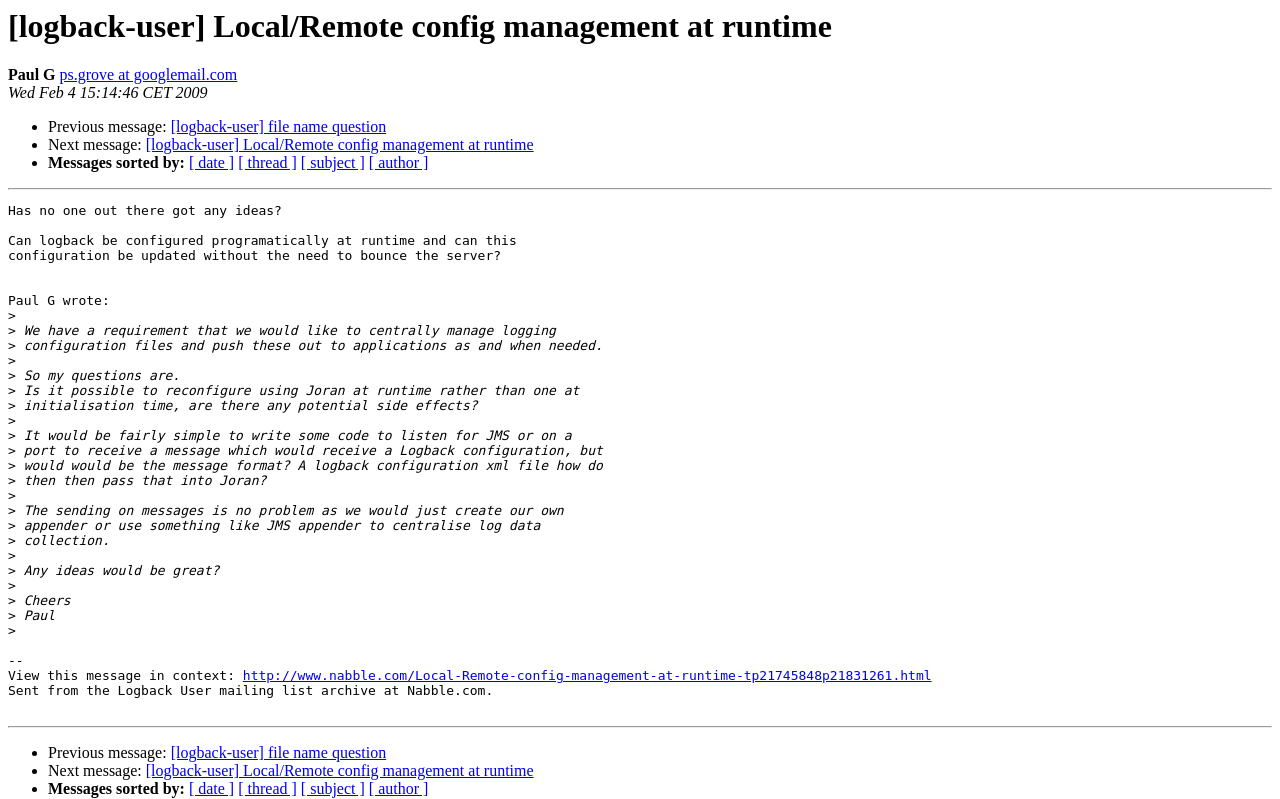Using the webpage screenshot and the element description [logback-user] file name question, determine the bounding box coordinates. Specify the coordinates in the format (top-left x, top-left y, bottom-right x, bottom-right y) with values ranging from 0 to 1.

[0.133, 0.148, 0.302, 0.17]